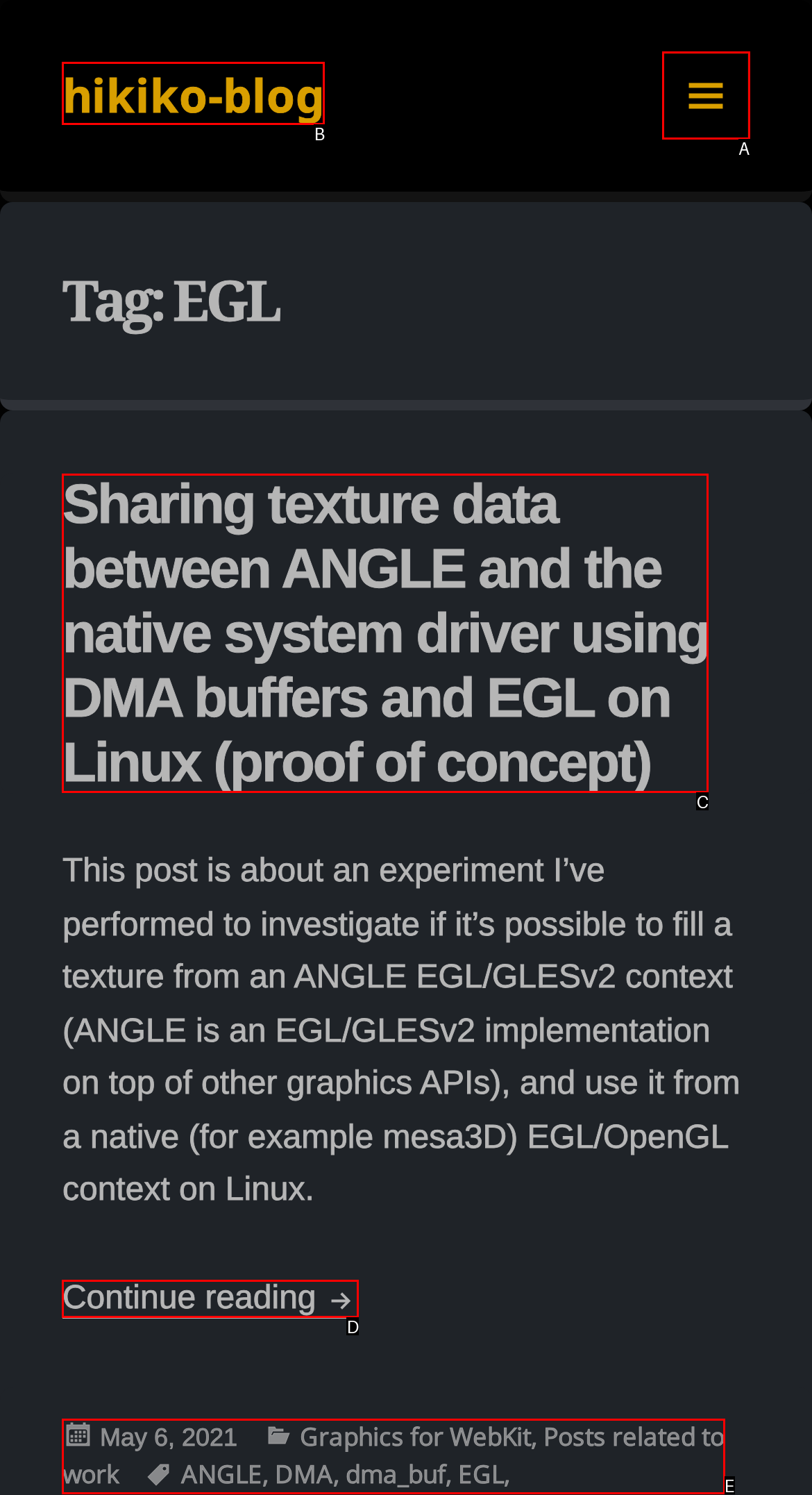Determine which HTML element matches the given description: Posts related to work. Provide the corresponding option's letter directly.

E